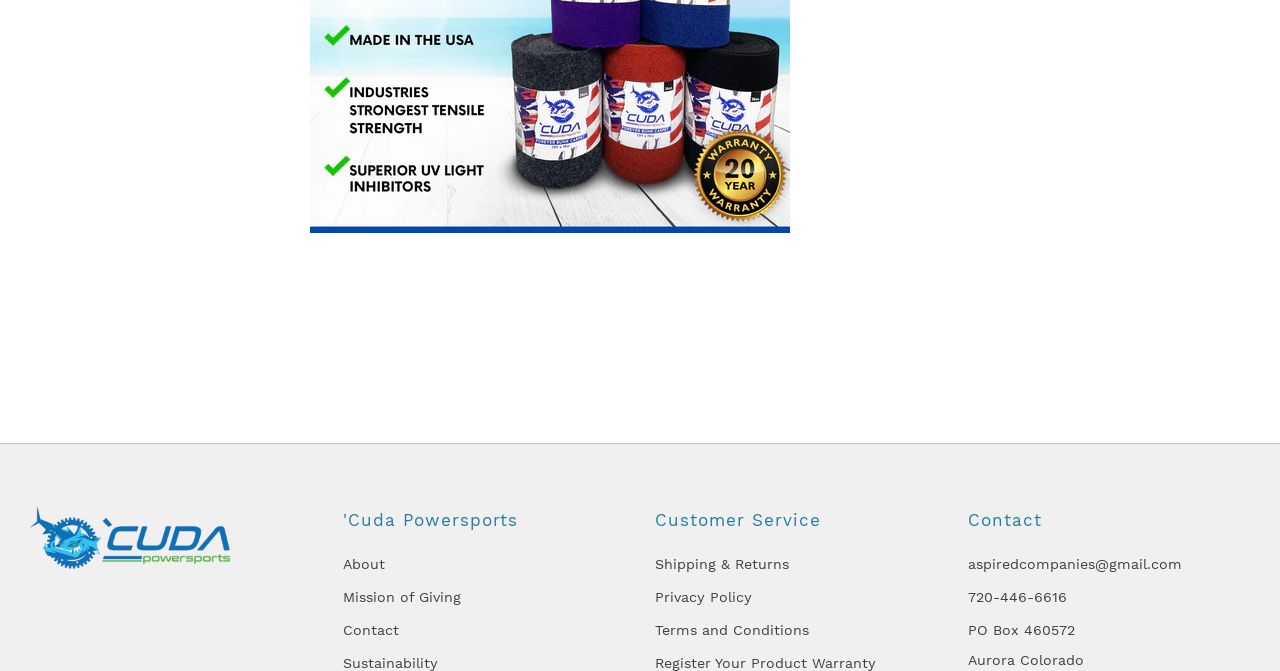Answer this question using a single word or a brief phrase:
What is the location of the company?

Aurora Colorado